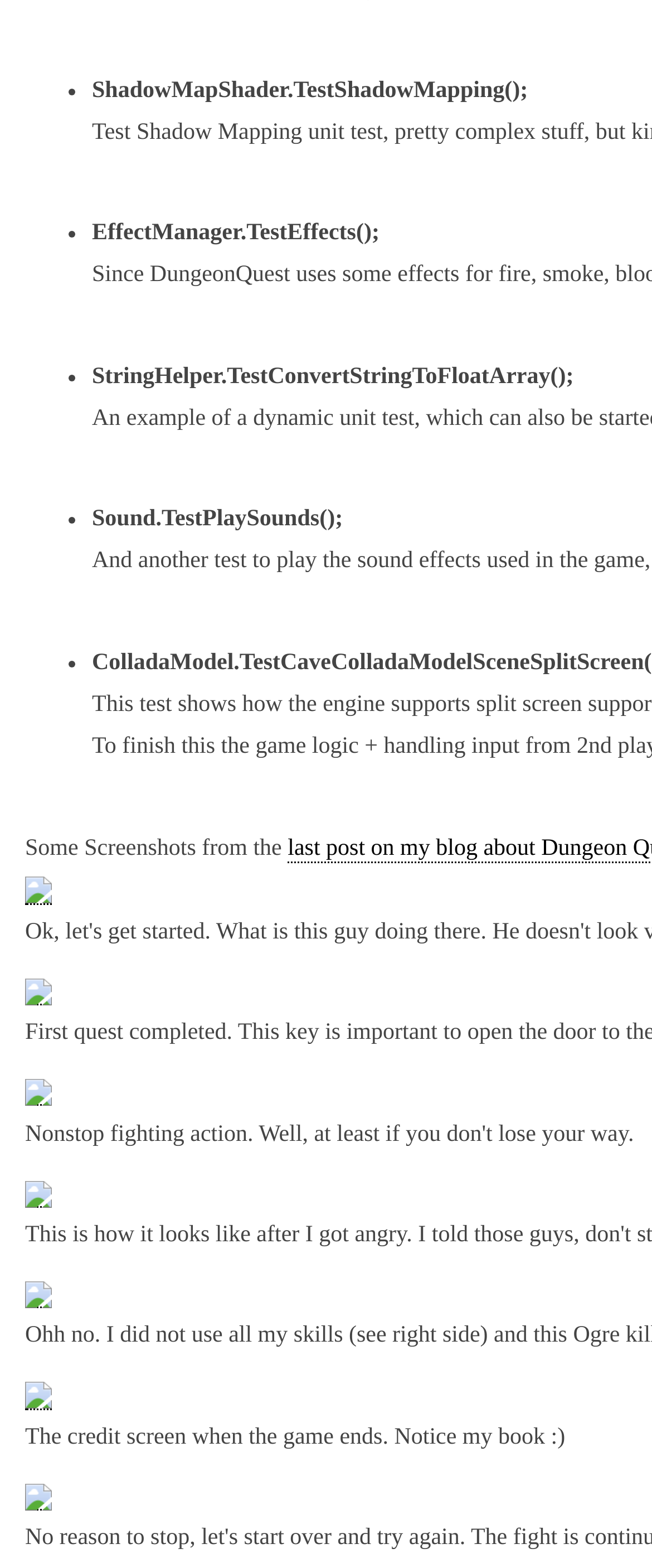Answer the question below with a single word or a brief phrase: 
How many links are there in the webpage?

7